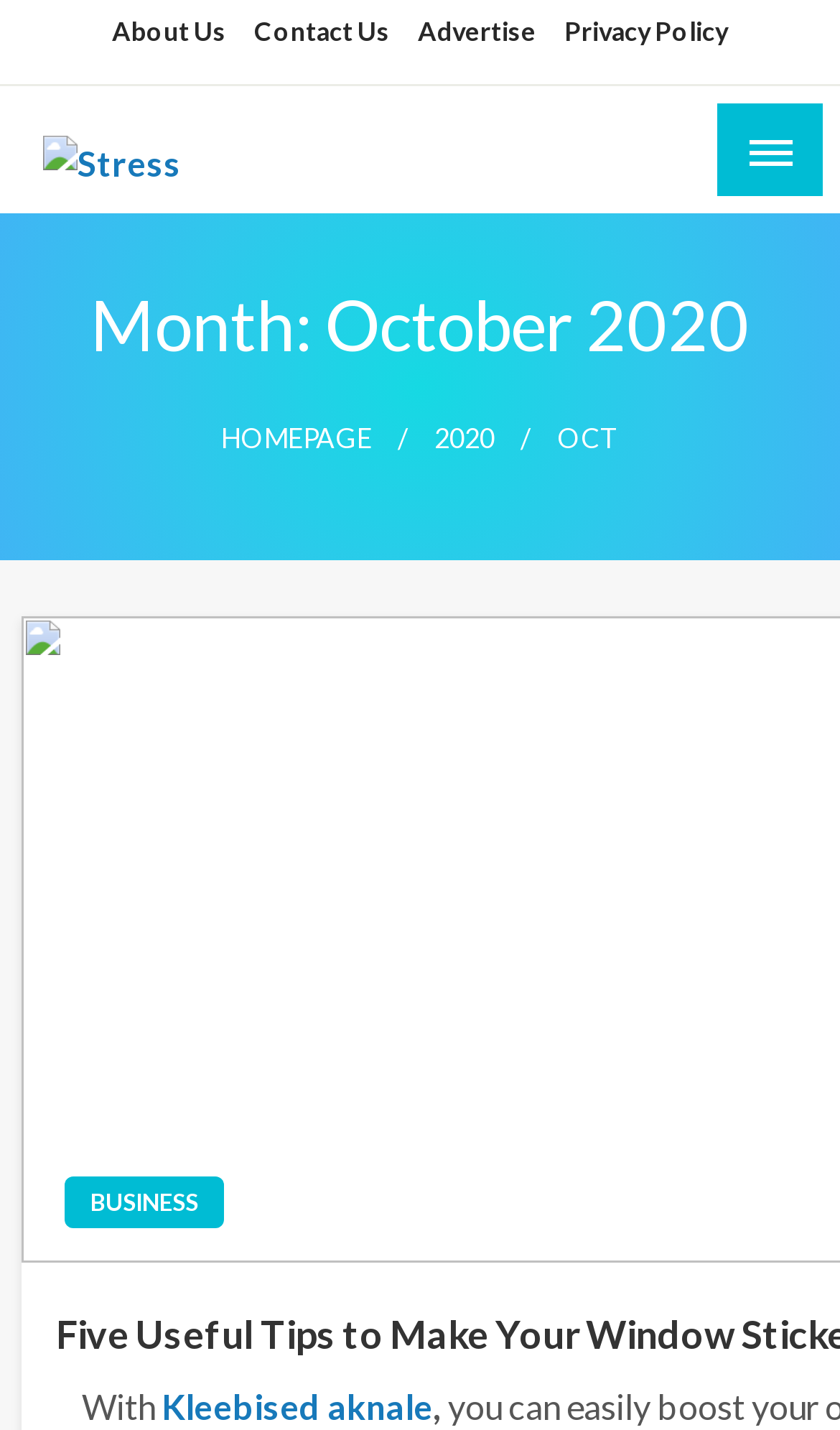Please provide the bounding box coordinates for the element that needs to be clicked to perform the instruction: "Click About Us". The coordinates must consist of four float numbers between 0 and 1, formatted as [left, top, right, bottom].

[0.121, 0.002, 0.282, 0.043]